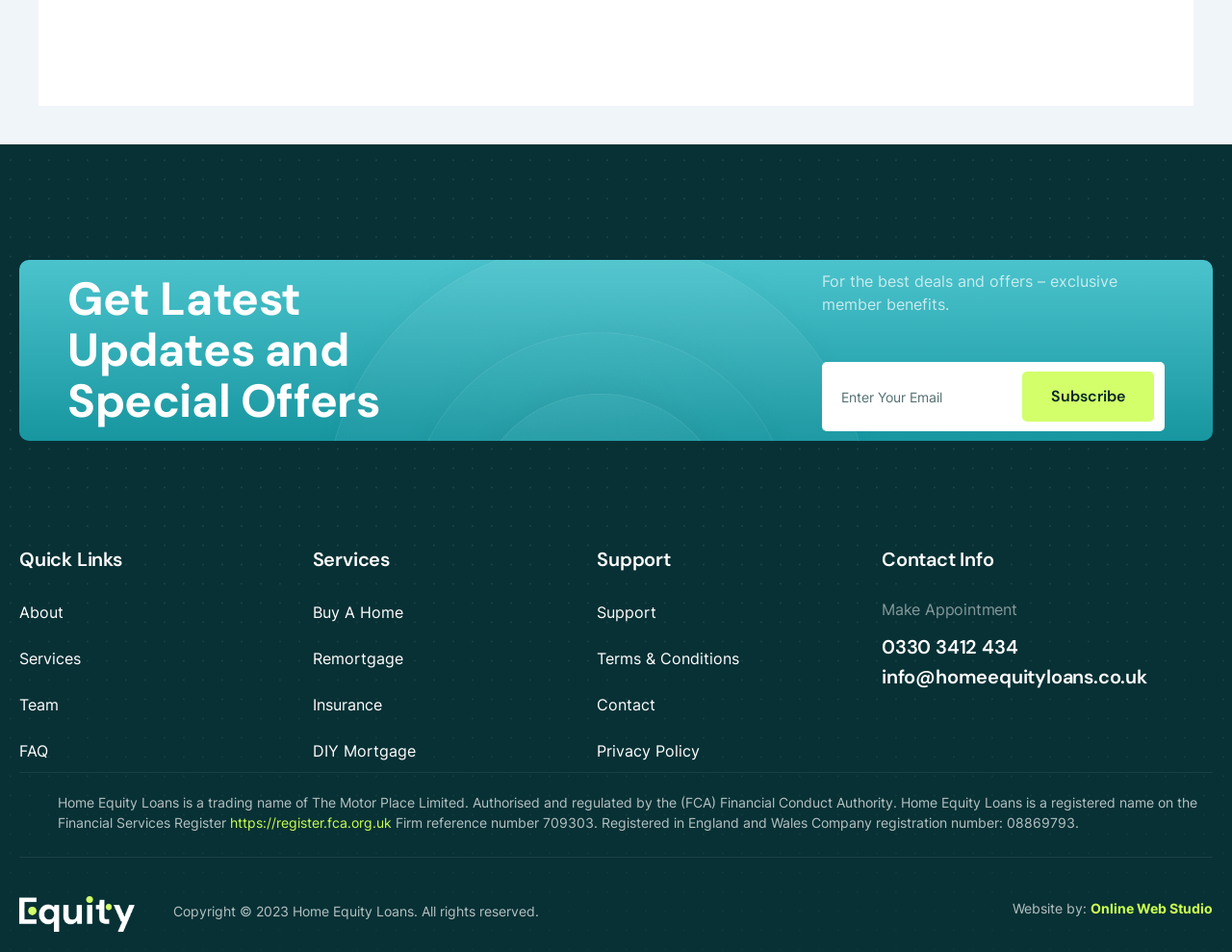Please find the bounding box coordinates (top-left x, top-left y, bottom-right x, bottom-right y) in the screenshot for the UI element described as follows: DIY Mortgage

[0.254, 0.777, 0.469, 0.801]